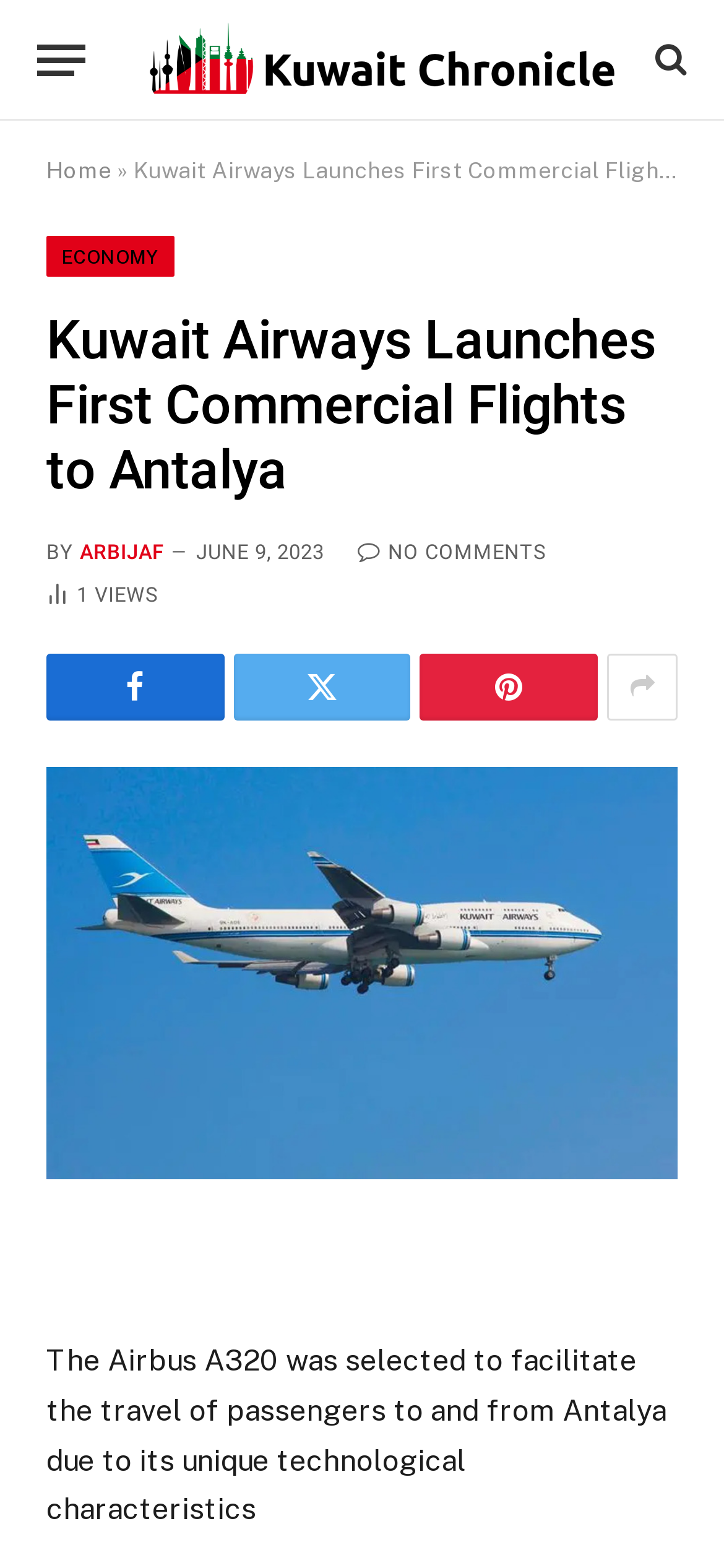What is the date of the article?
Based on the visual details in the image, please answer the question thoroughly.

I found the answer by looking at the text content of the time element, which mentions 'JUNE 9, 2023'.